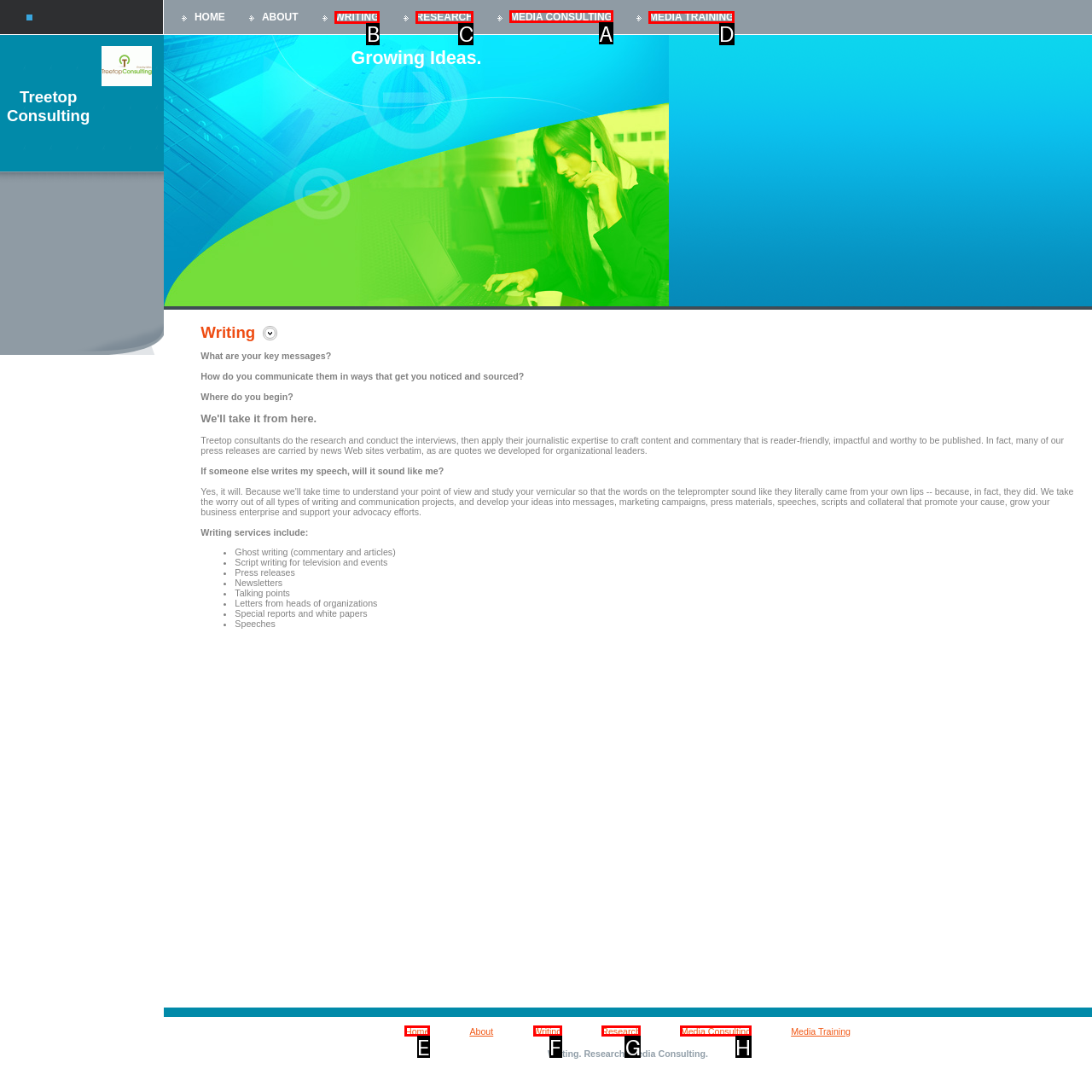Identify the letter of the UI element needed to carry out the task: Click on the MEDIA CONSULTING link
Reply with the letter of the chosen option.

A